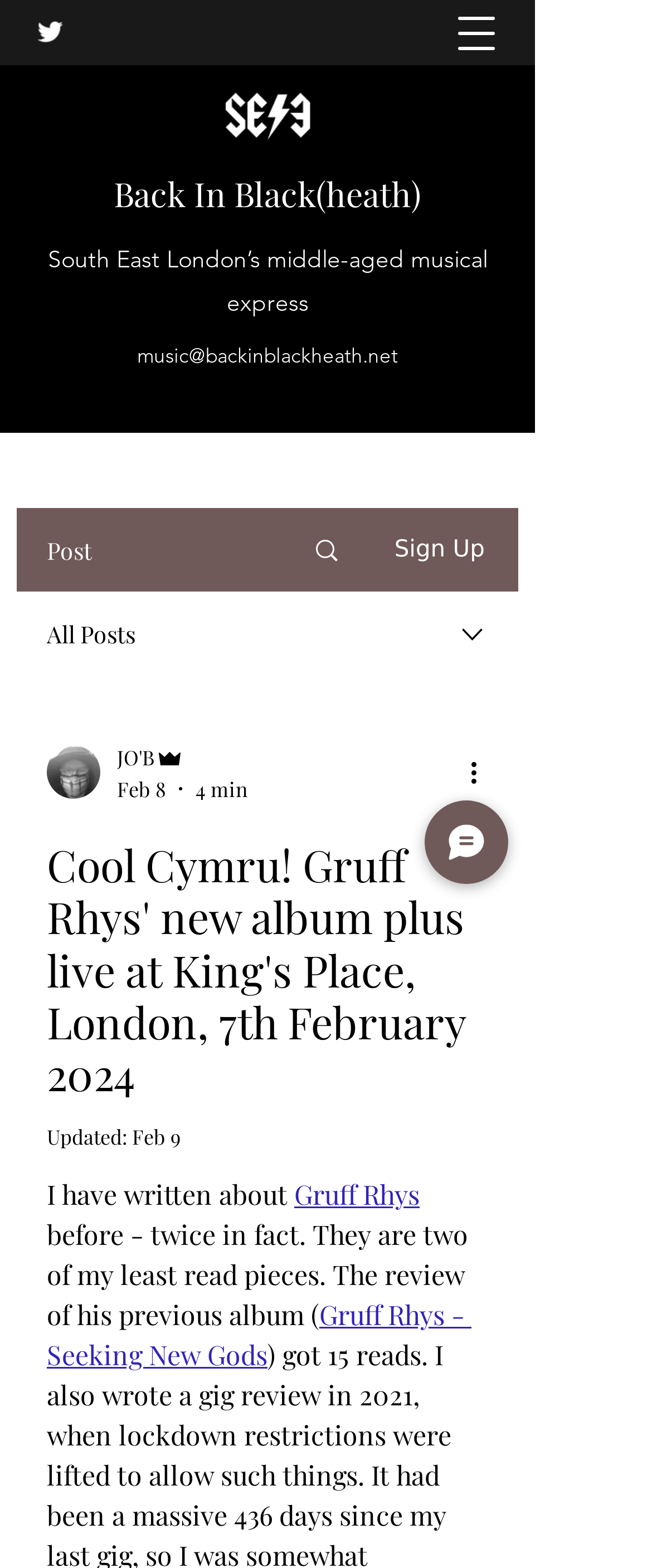Using the provided element description, identify the bounding box coordinates as (top-left x, top-left y, bottom-right x, bottom-right y). Ensure all values are between 0 and 1. Description: aria-label="Share via Facebook"

[0.713, 0.48, 0.774, 0.505]